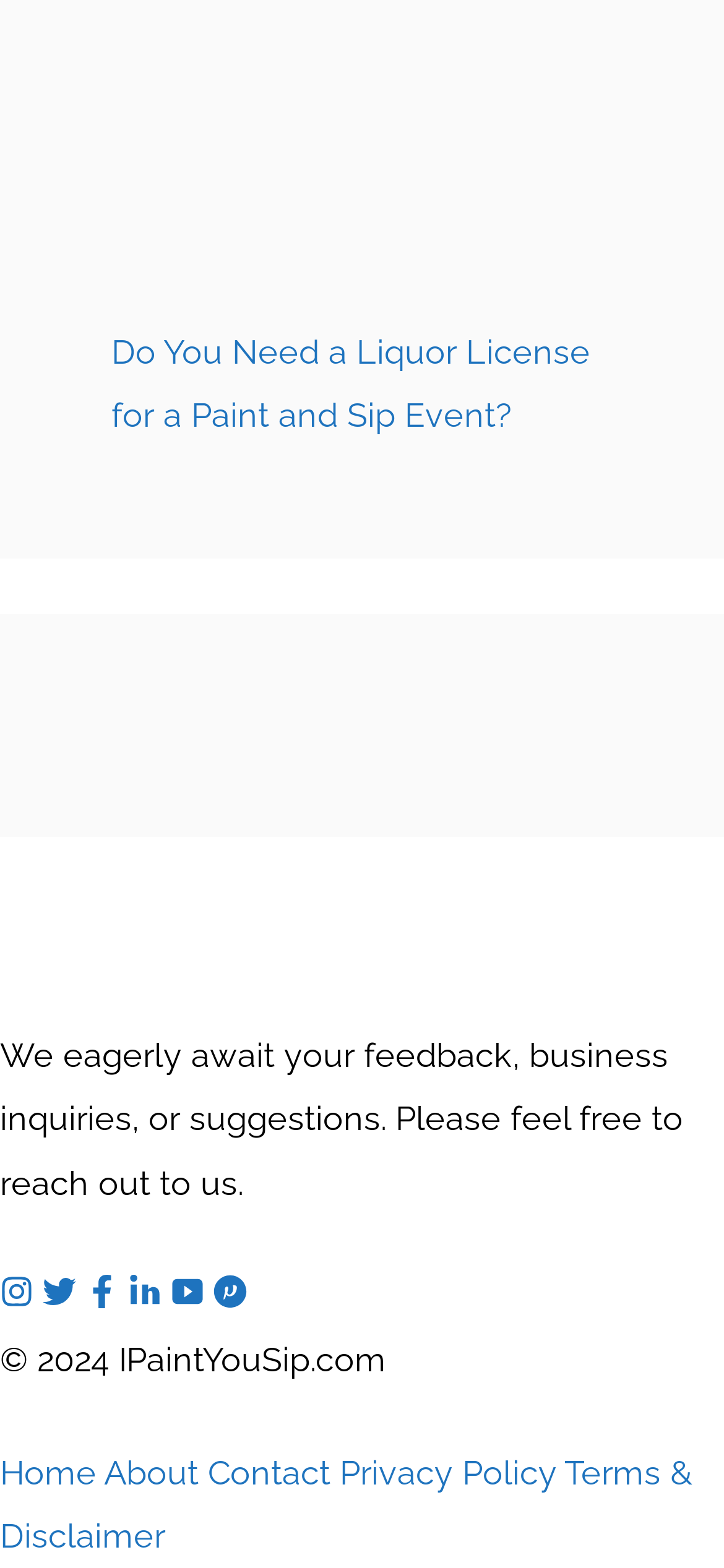Show the bounding box coordinates for the element that needs to be clicked to execute the following instruction: "Contact us". Provide the coordinates in the form of four float numbers between 0 and 1, i.e., [left, top, right, bottom].

[0.287, 0.927, 0.456, 0.952]